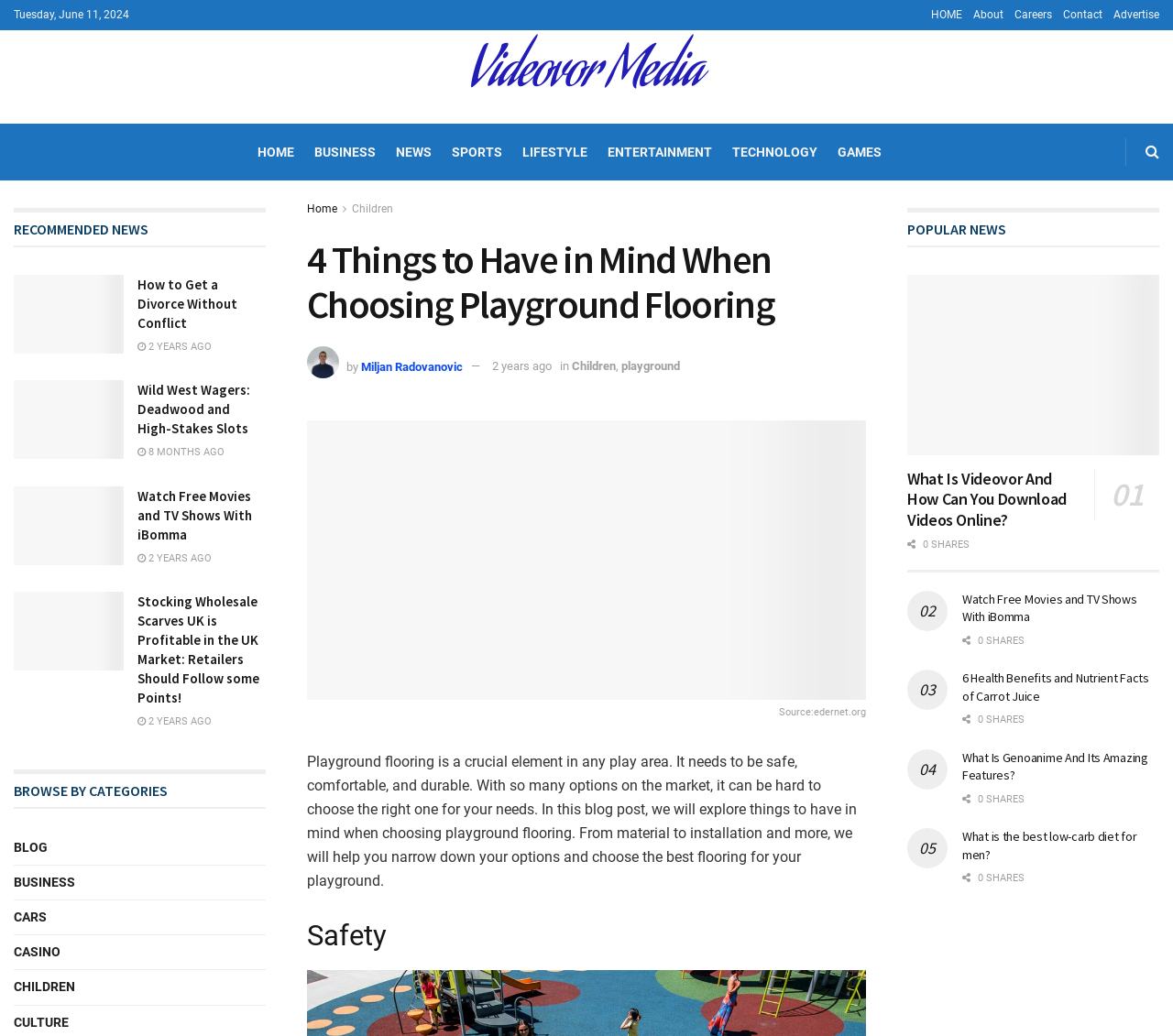Can you find and generate the webpage's heading?

4 Things to Have in Mind When Choosing Playground Flooring